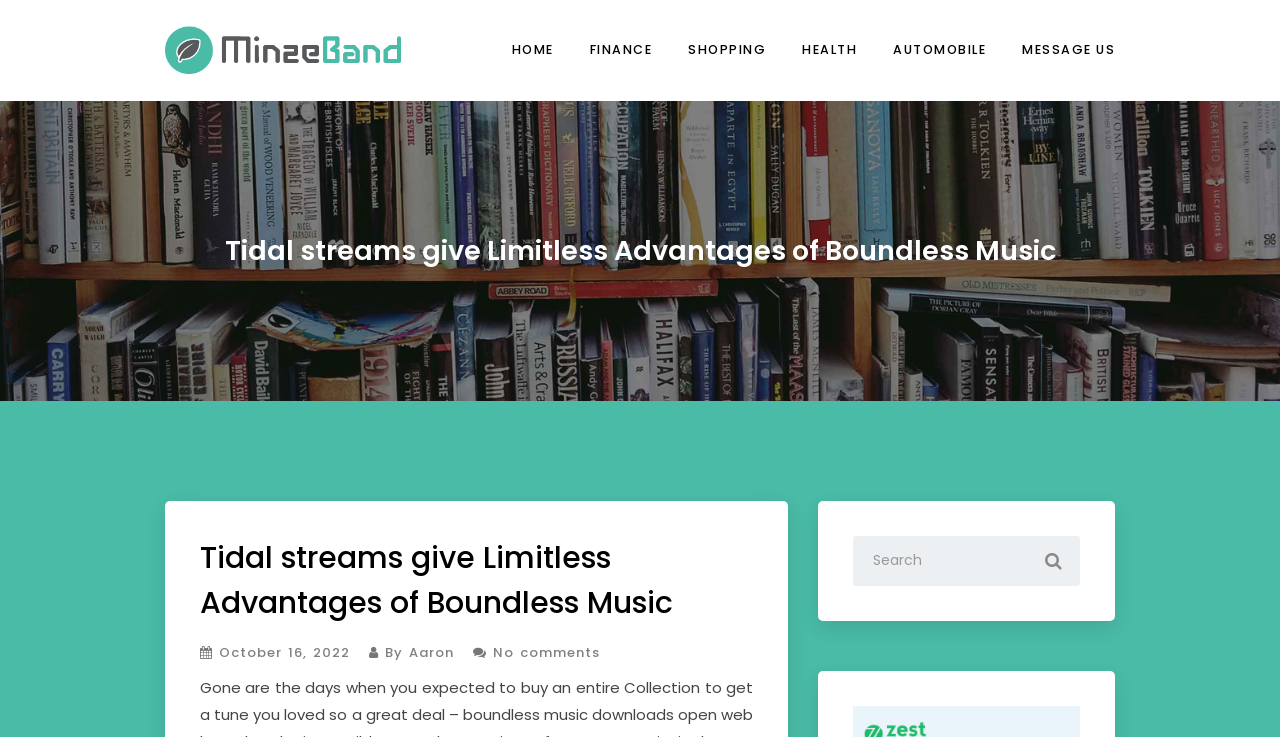Determine the bounding box coordinates for the clickable element to execute this instruction: "Go to HOME page". Provide the coordinates as four float numbers between 0 and 1, i.e., [left, top, right, bottom].

[0.396, 0.033, 0.436, 0.104]